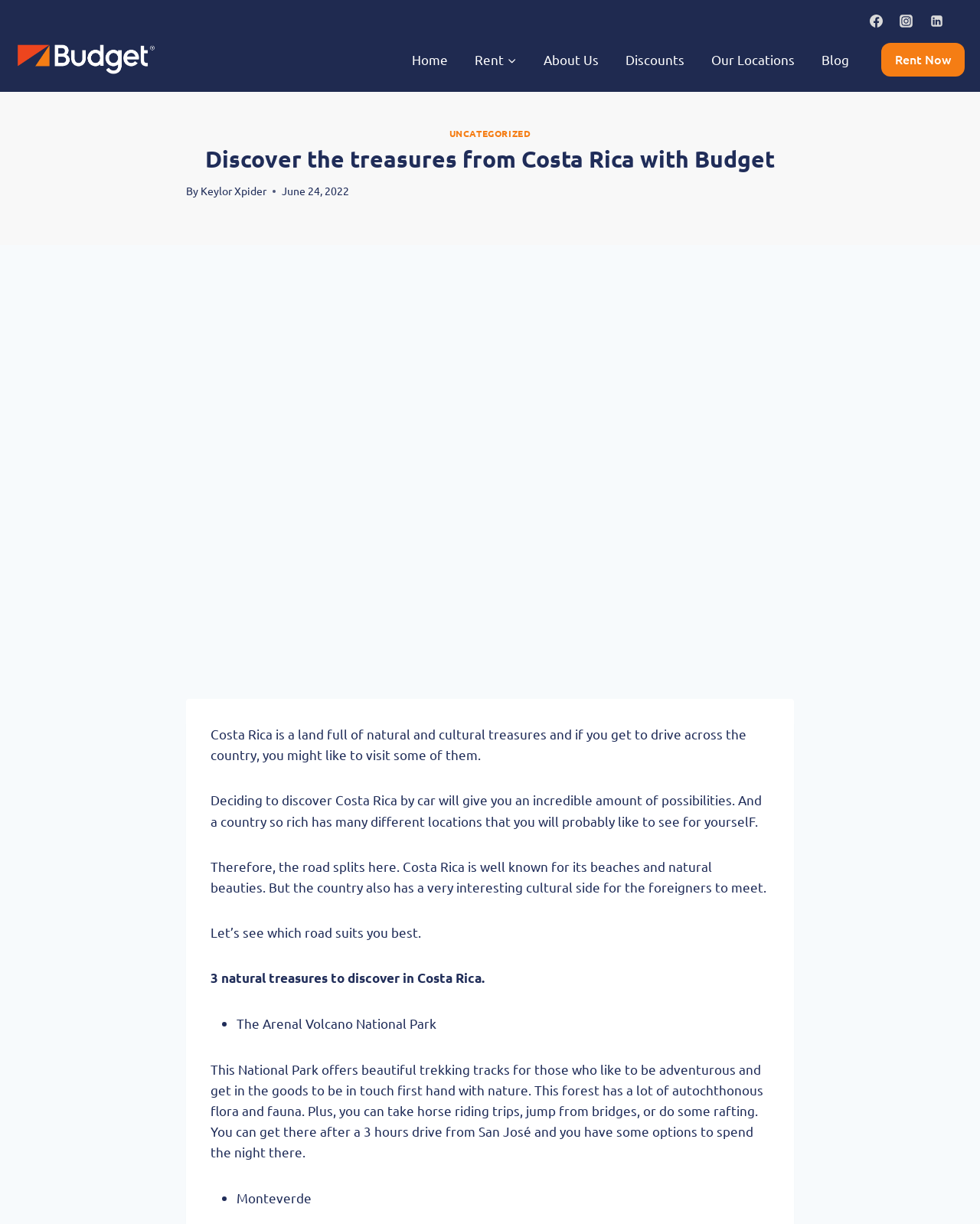Please find the bounding box coordinates of the element that needs to be clicked to perform the following instruction: "Rent a car now". The bounding box coordinates should be four float numbers between 0 and 1, represented as [left, top, right, bottom].

[0.899, 0.035, 0.984, 0.062]